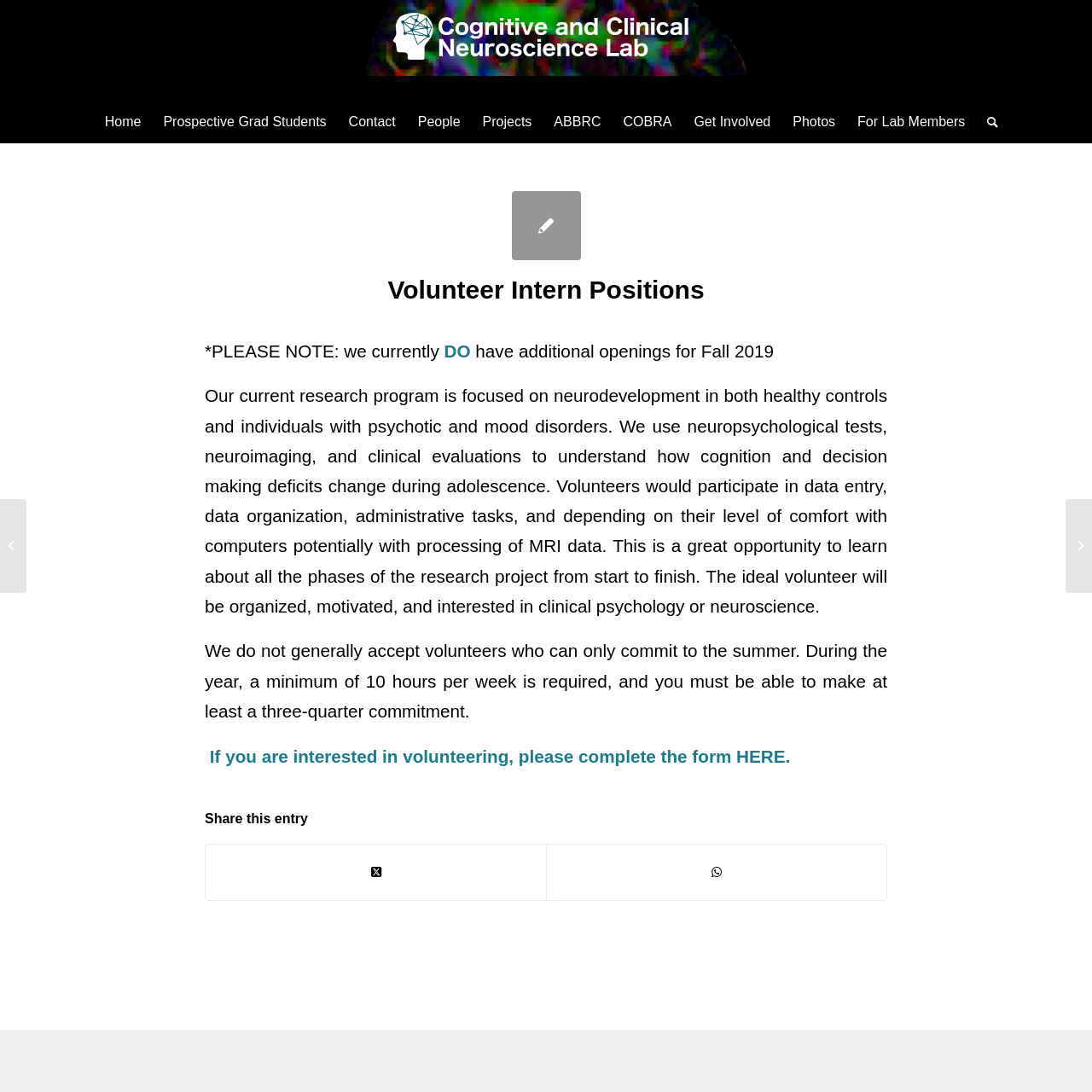Determine the bounding box coordinates of the clickable region to follow the instruction: "Search the website".

[0.894, 0.092, 0.914, 0.131]